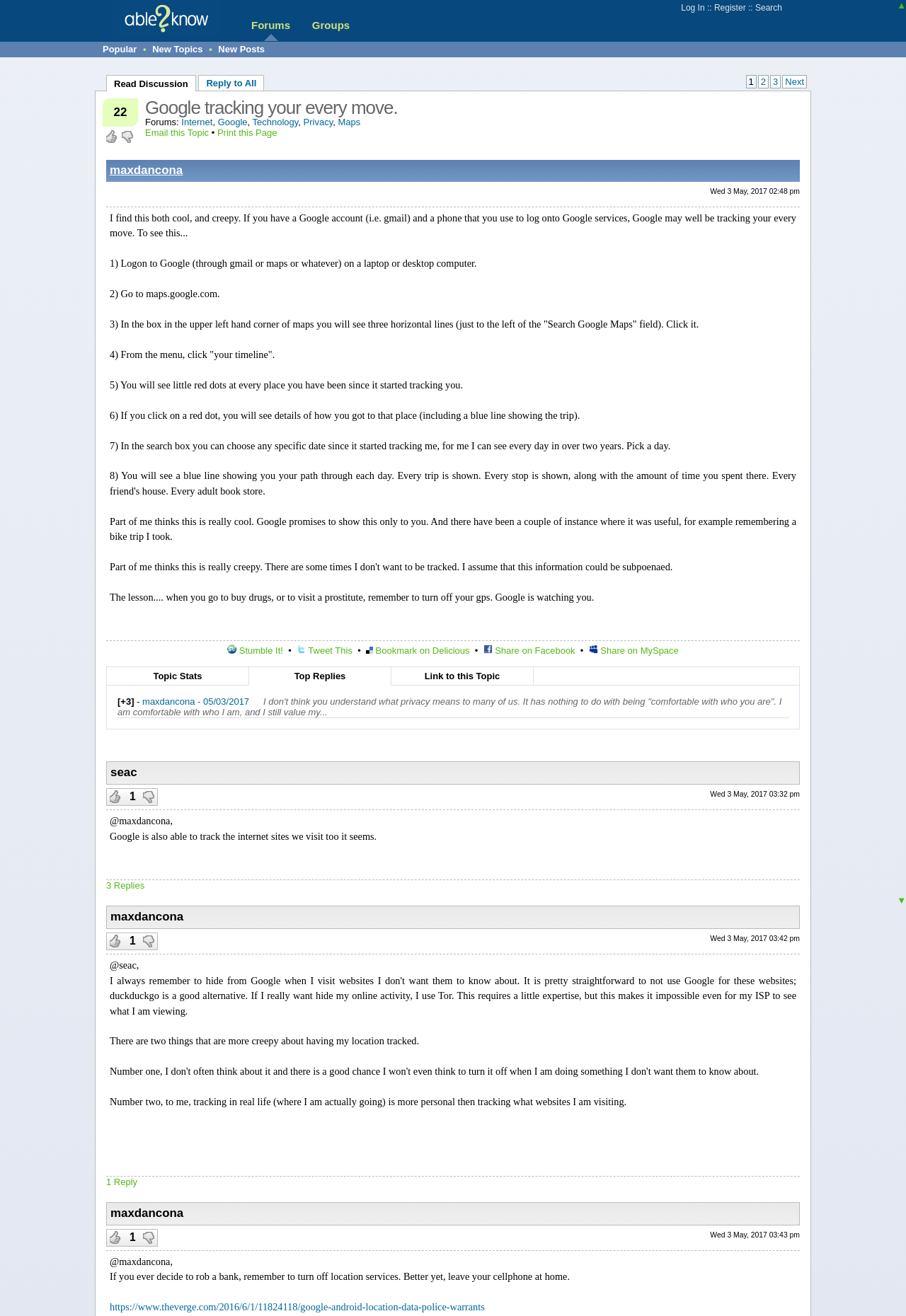Find and indicate the bounding box coordinates of the region you should select to follow the given instruction: "Share on Facebook".

[0.533, 0.491, 0.635, 0.499]